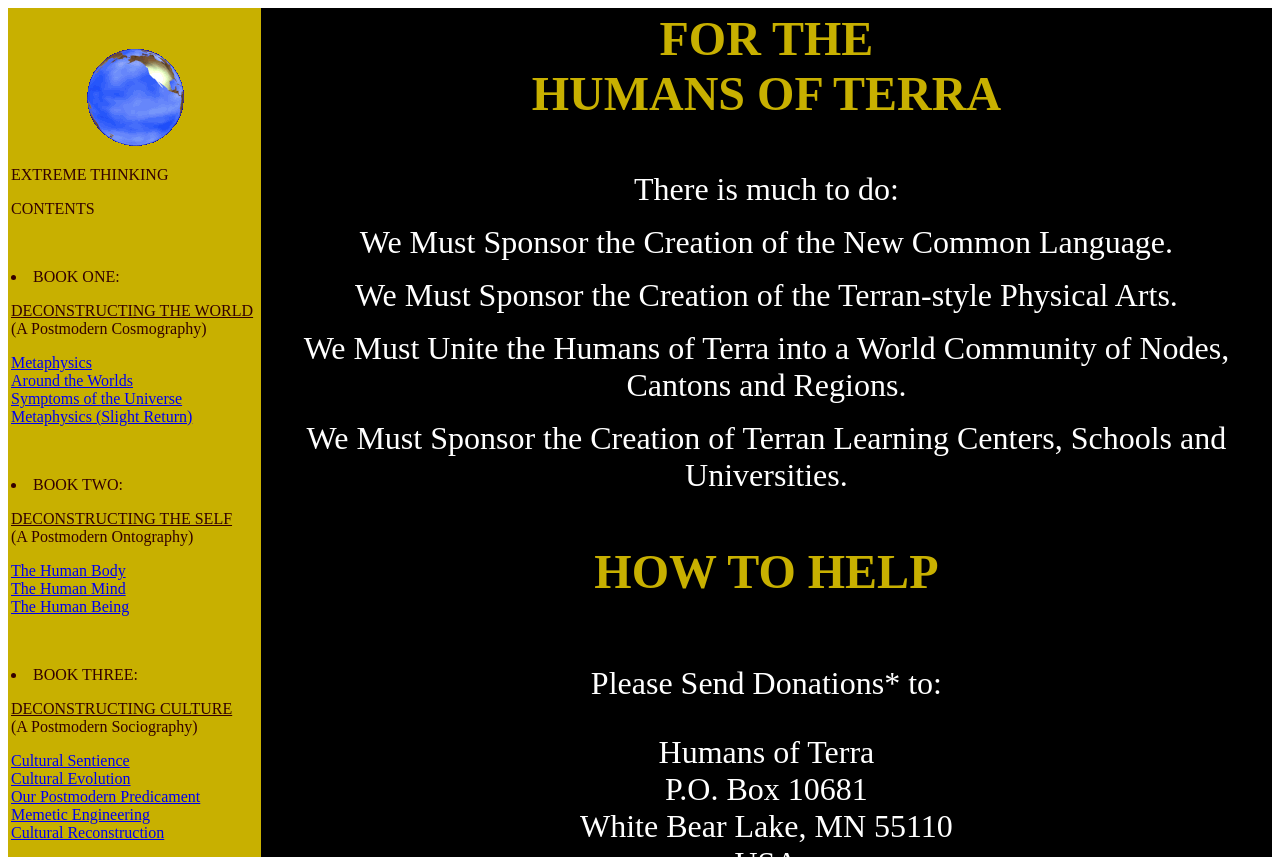Can you find the bounding box coordinates for the UI element given this description: "Metaphysics"? Provide the coordinates as four float numbers between 0 and 1: [left, top, right, bottom].

[0.009, 0.413, 0.072, 0.433]